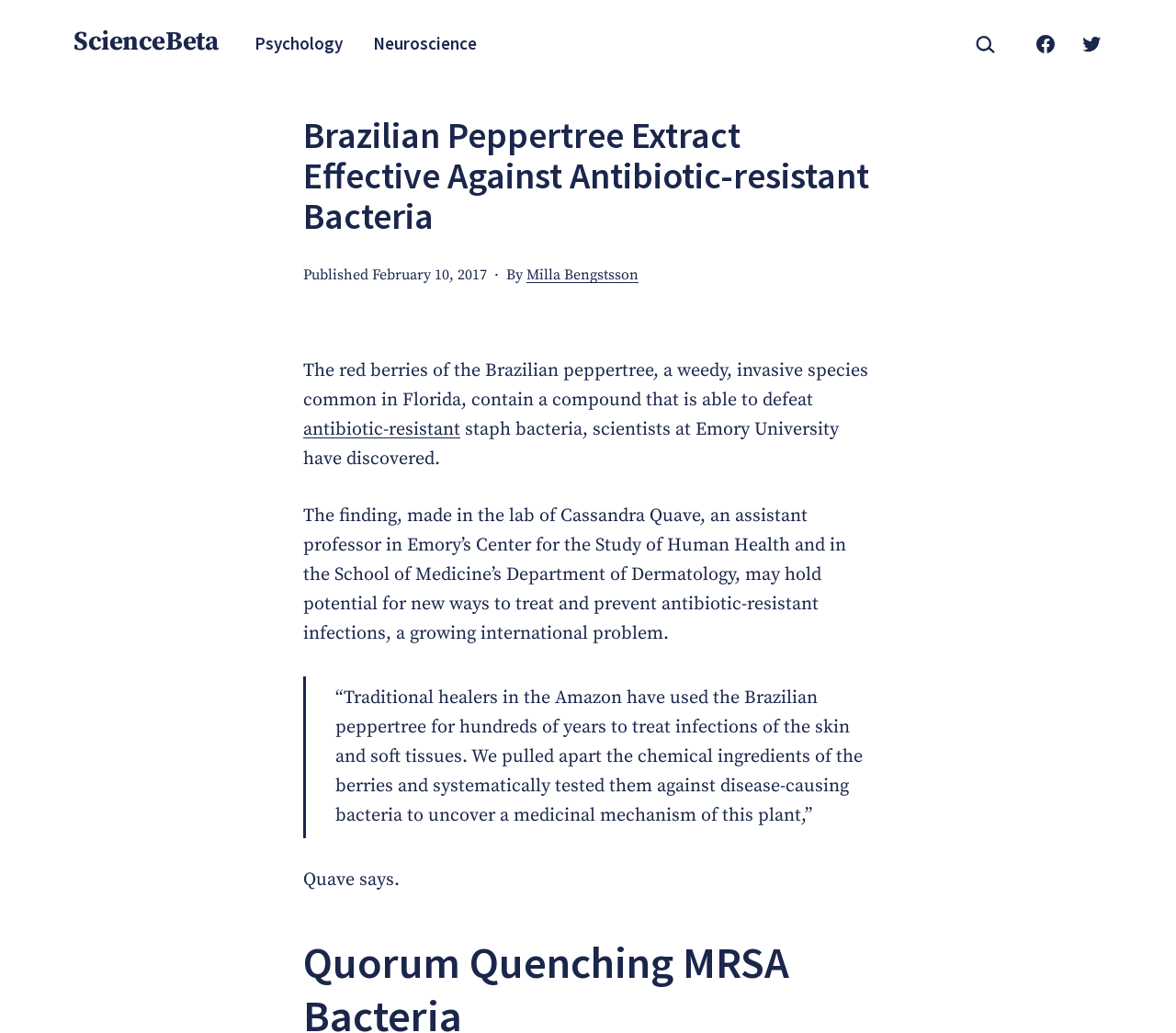Please identify the bounding box coordinates of the clickable region that I should interact with to perform the following instruction: "Search for something". The coordinates should be expressed as four float numbers between 0 and 1, i.e., [left, top, right, bottom].

[0.823, 0.026, 0.85, 0.059]